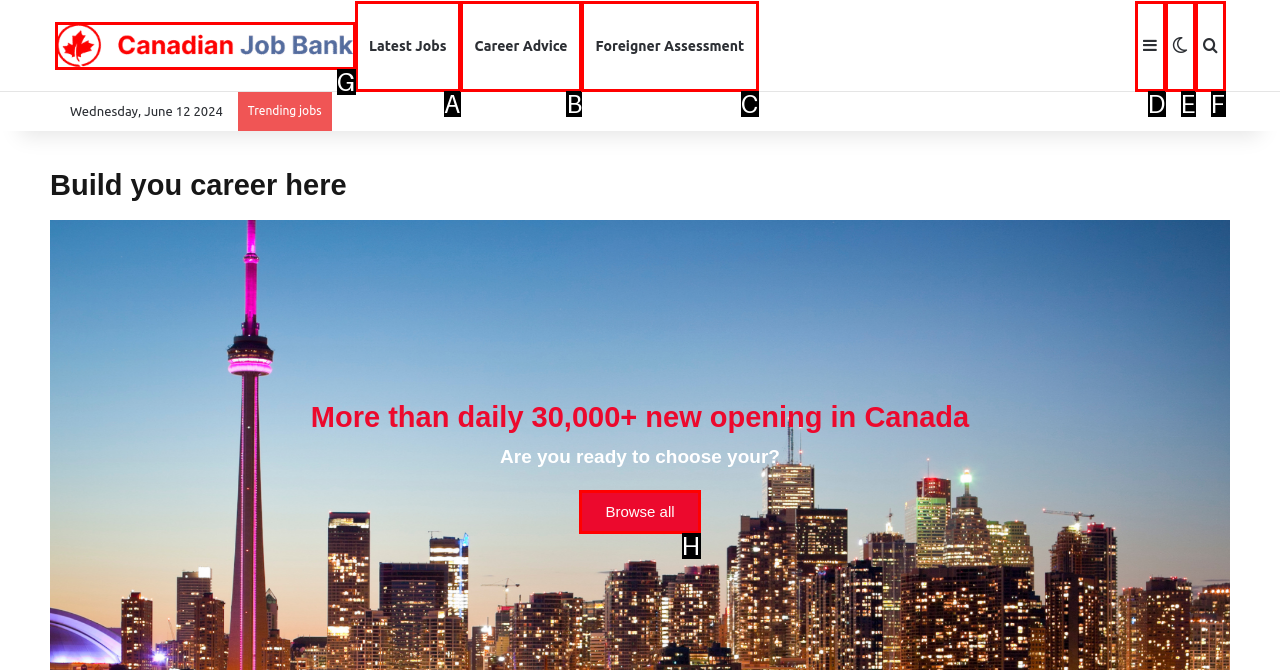Figure out which option to click to perform the following task: Browse all jobs
Provide the letter of the correct option in your response.

H